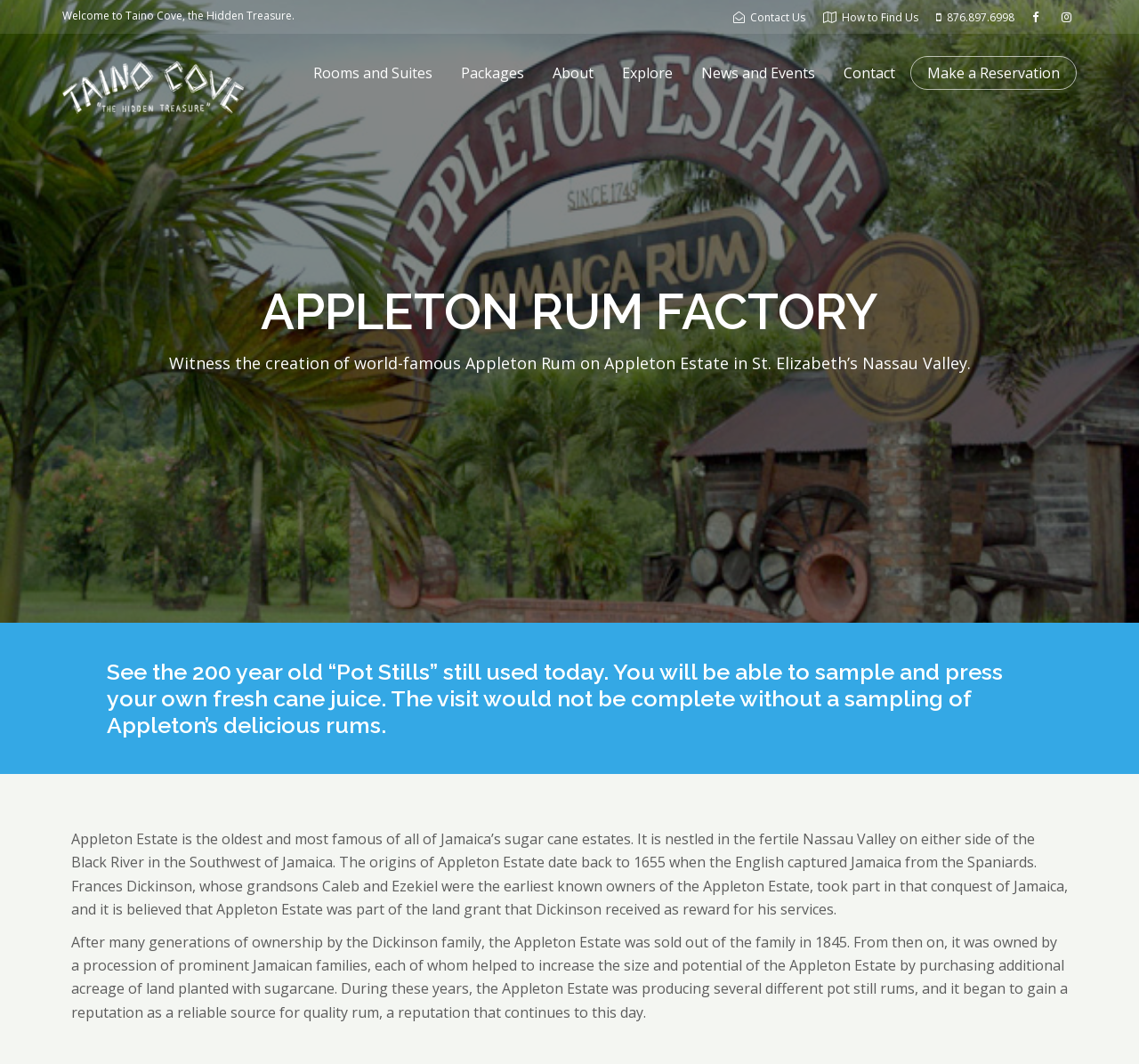Identify the bounding box of the UI element described as follows: "How to Find Us". Provide the coordinates as four float numbers in the range of 0 to 1 [left, top, right, bottom].

[0.723, 0.009, 0.806, 0.023]